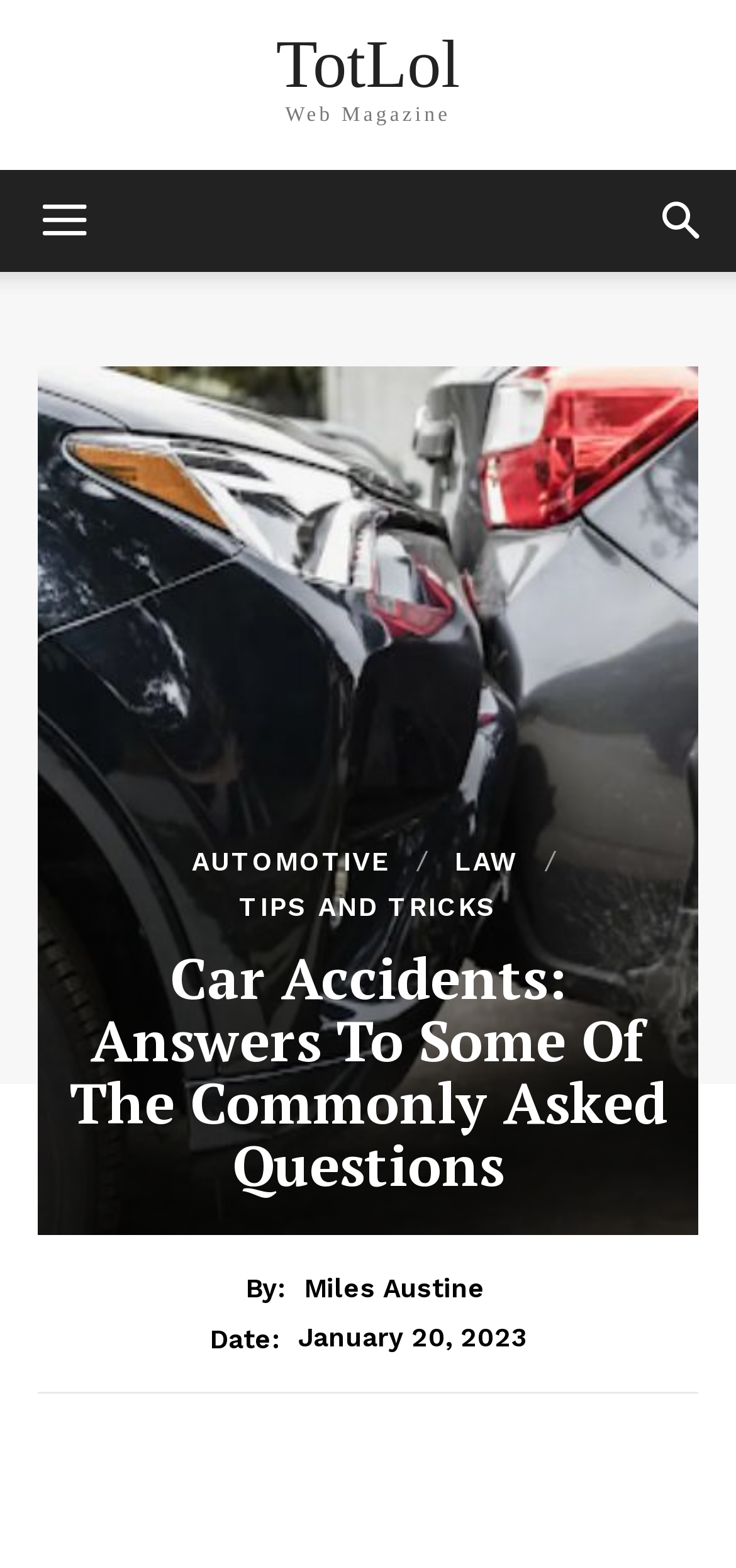Predict the bounding box of the UI element that fits this description: "aria-label="Search"".

[0.856, 0.108, 1.0, 0.173]